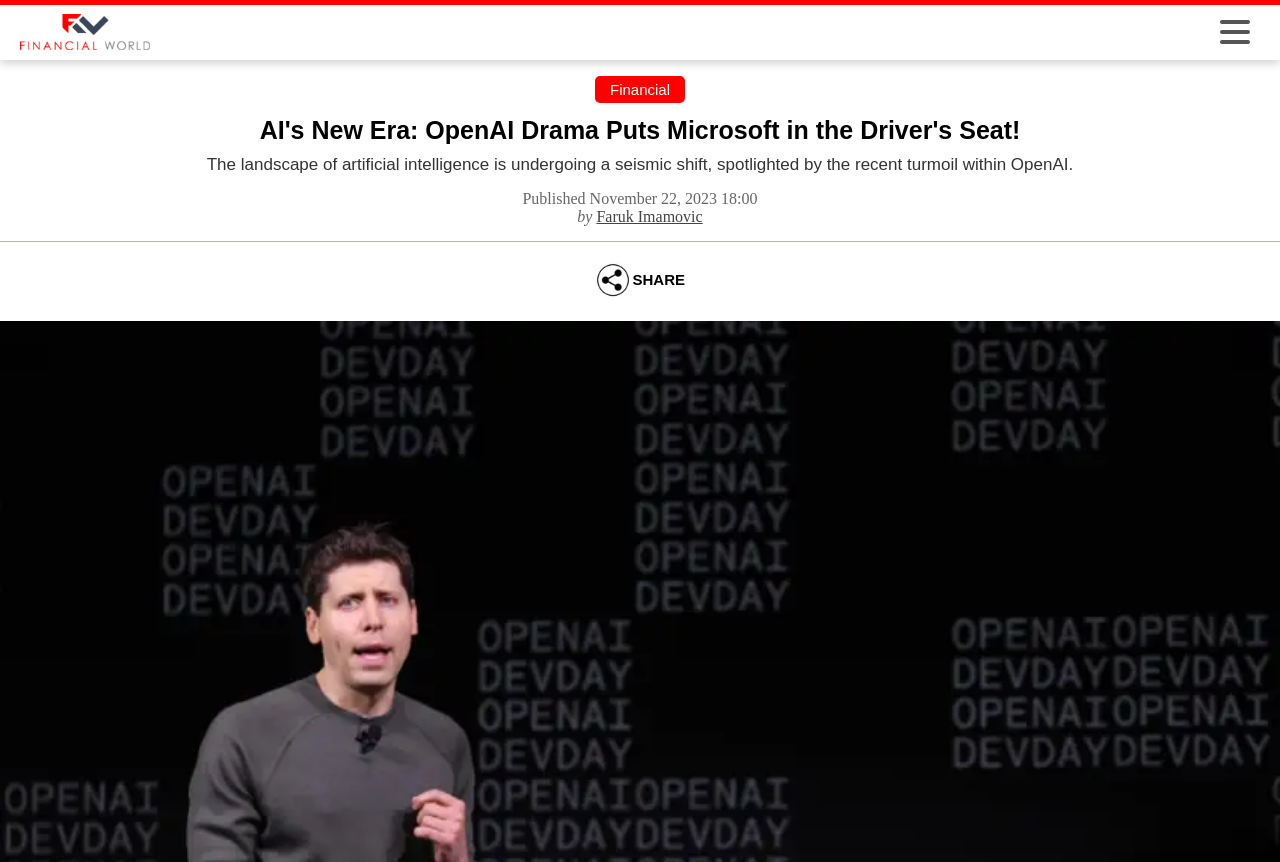Bounding box coordinates are specified in the format (top-left x, top-left y, bottom-right x, bottom-right y). All values are floating point numbers bounded between 0 and 1. Please provide the bounding box coordinate of the region this sentence describes: Financial

[0.477, 0.094, 0.523, 0.114]